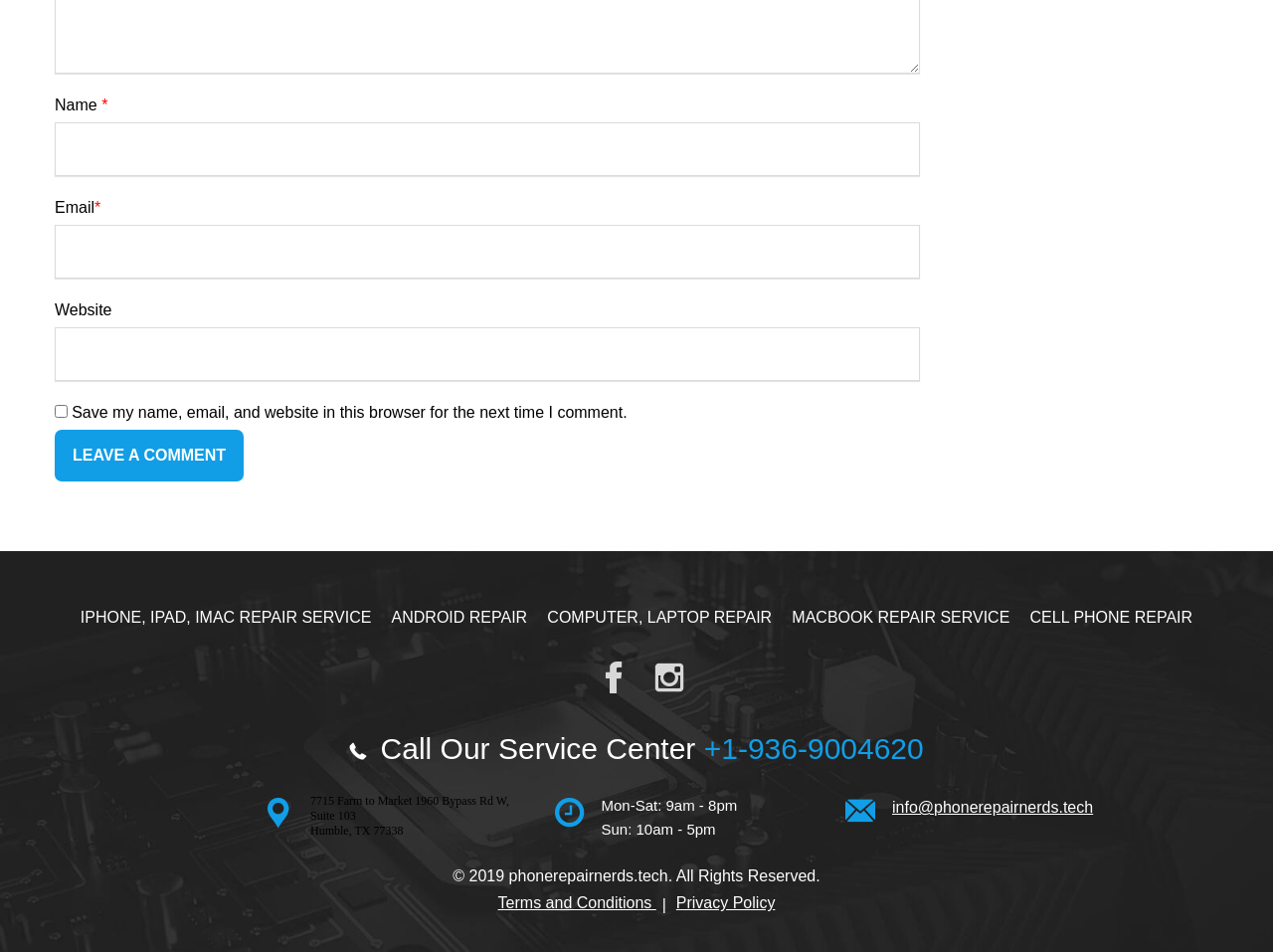Locate the UI element described as follows: "Computer, Laptop Repair". Return the bounding box coordinates as four float numbers between 0 and 1 in the order [left, top, right, bottom].

[0.43, 0.64, 0.606, 0.657]